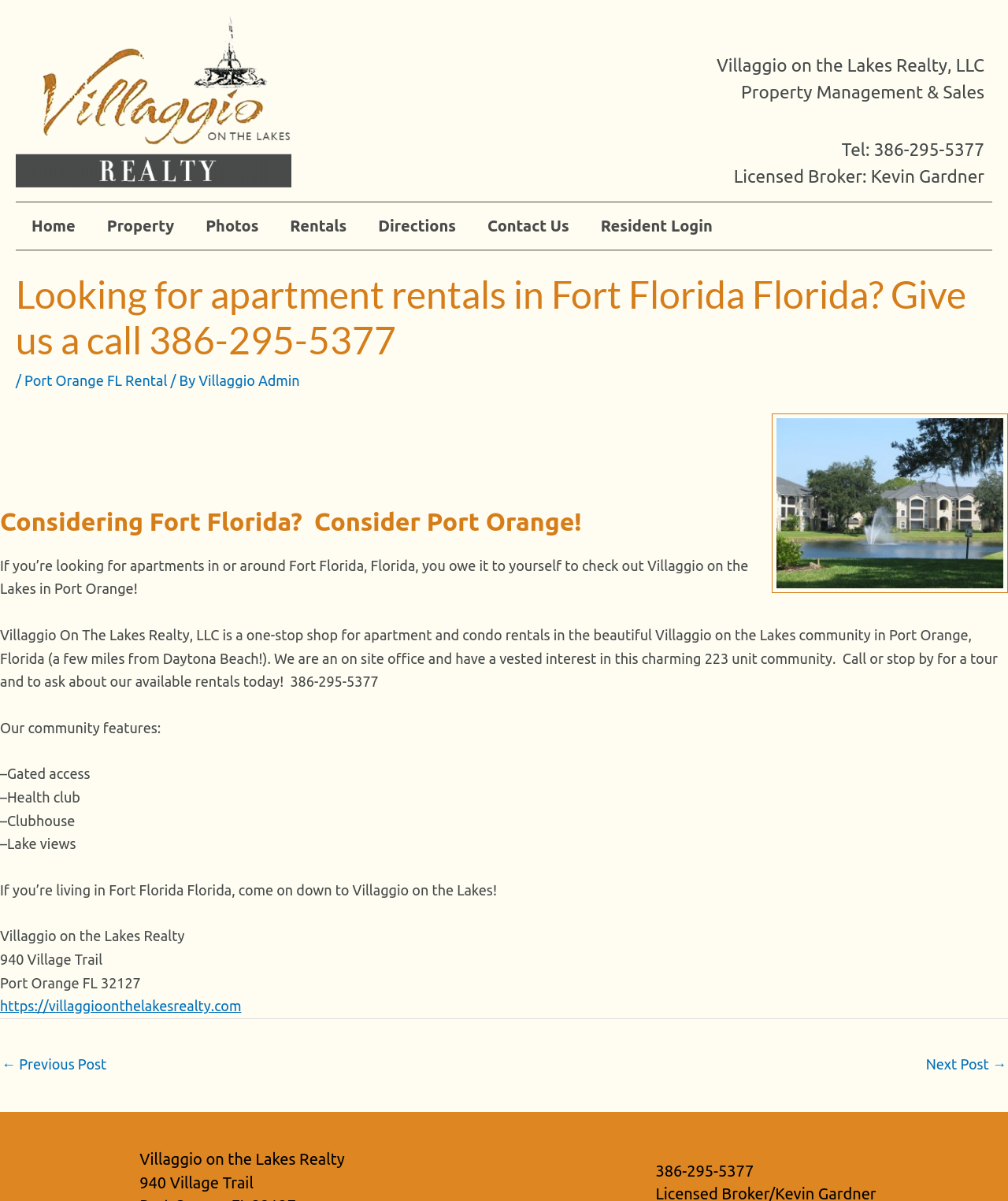What is the name of the licensed broker?
Please give a detailed answer to the question using the information shown in the image.

The name of the licensed broker can be found in the header section of the webpage, next to the 'Licensed Broker:' label.